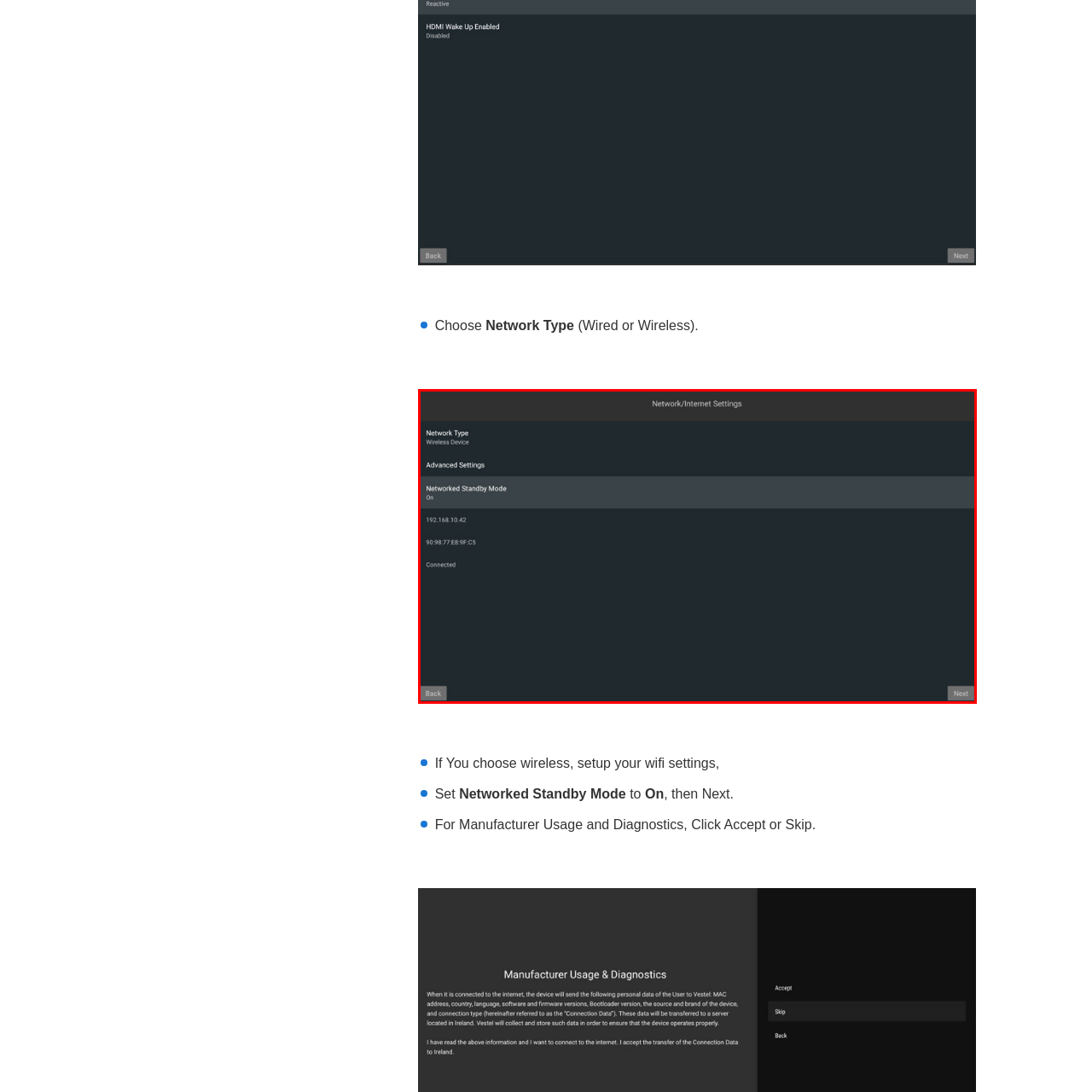What is the purpose of the 'Back' button?
Consider the portion of the image within the red bounding box and answer the question as detailed as possible, referencing the visible details.

The 'Back' button is located at the bottom left corner of the interface, and its purpose is to allow users to navigate to the previous menu in the setup process.